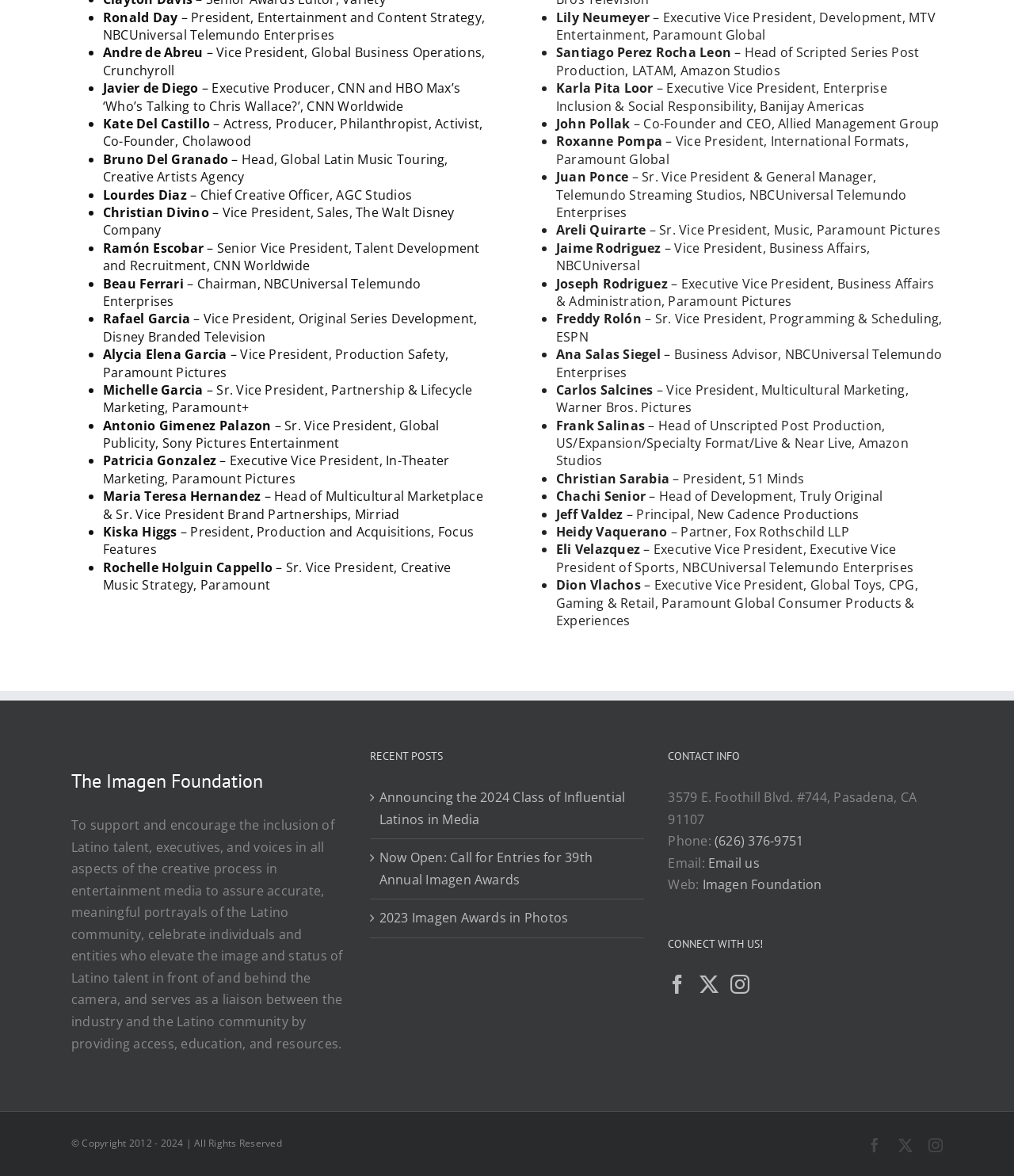Please identify the bounding box coordinates of the clickable area that will fulfill the following instruction: "Check out Lily Neumeyer's bio". The coordinates should be in the format of four float numbers between 0 and 1, i.e., [left, top, right, bottom].

[0.548, 0.007, 0.641, 0.022]